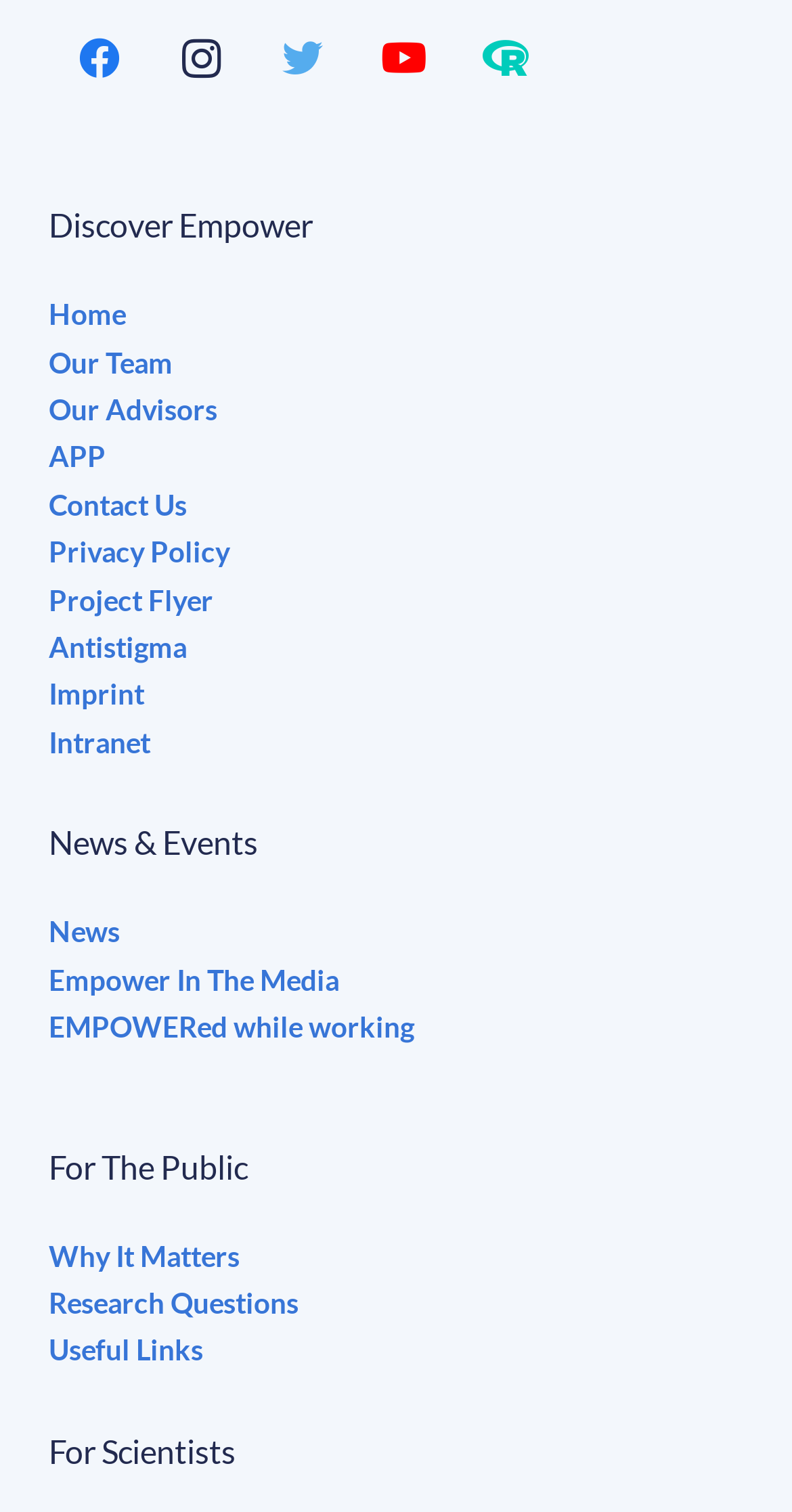Use a single word or phrase to answer the following:
How many sections are there on the webpage?

3